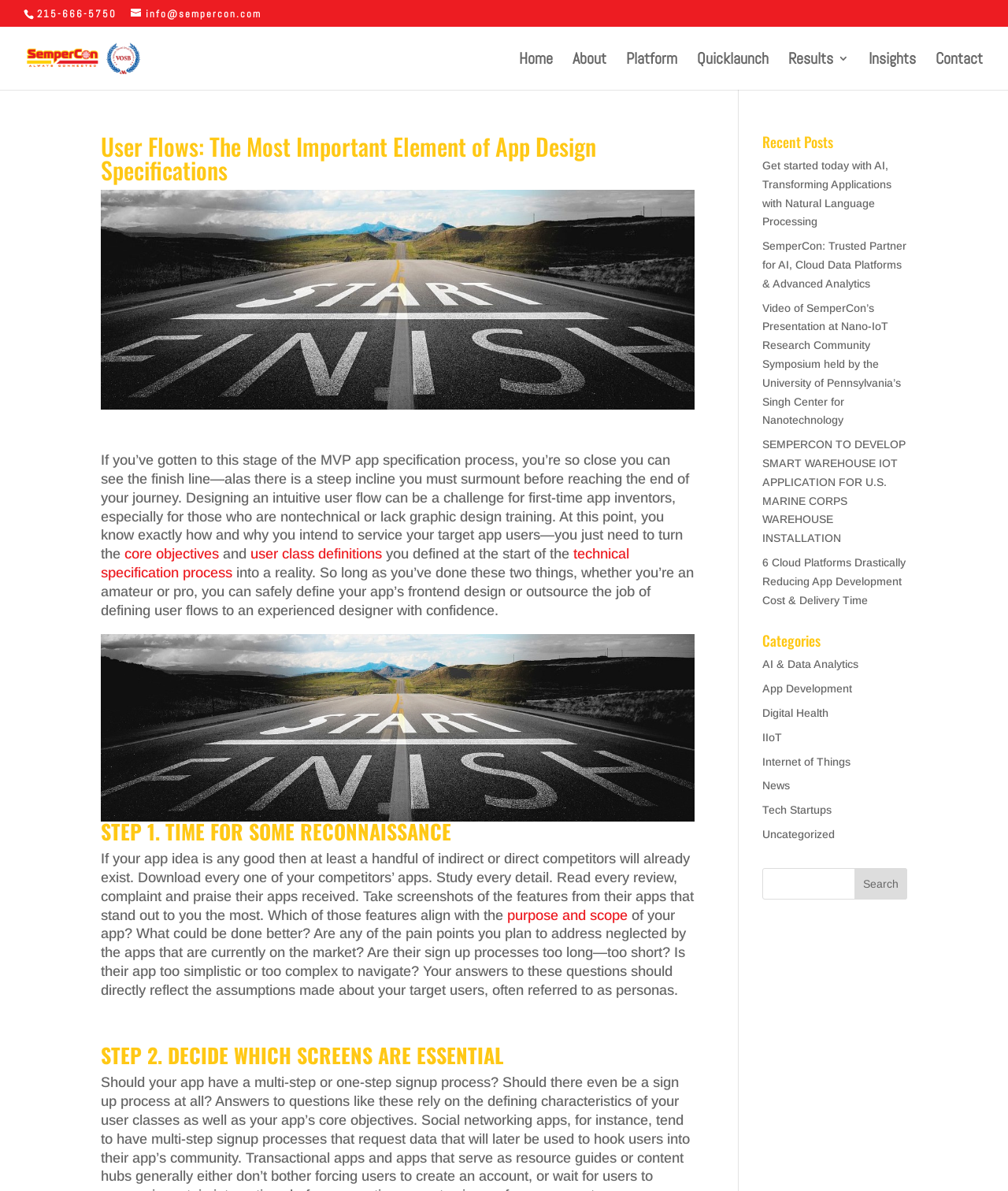Please give a one-word or short phrase response to the following question: 
What is the name of the company or organization associated with this webpage?

Sempercon